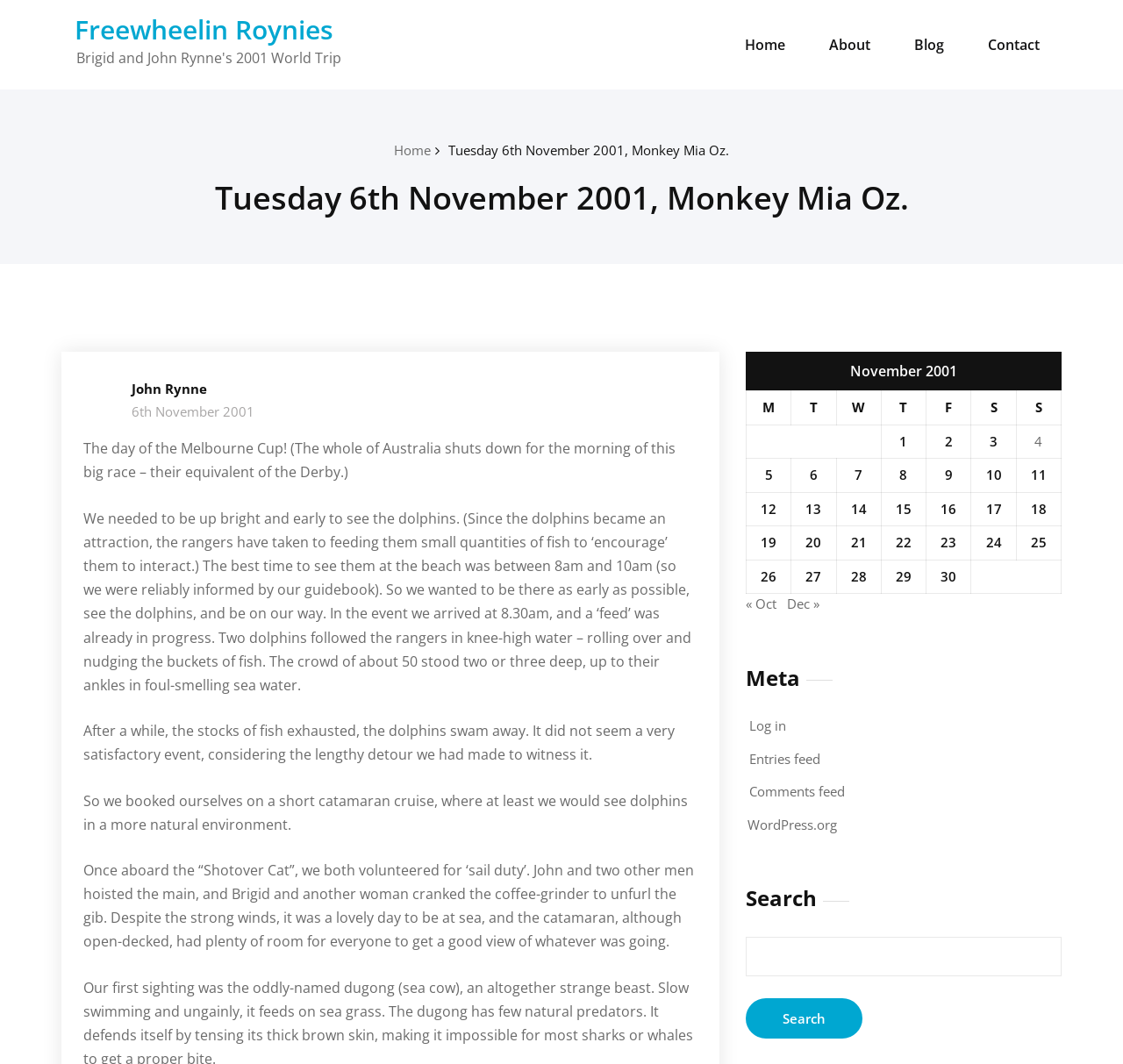Please find the bounding box coordinates for the clickable element needed to perform this instruction: "Click the 'What is Content Controller?' link".

None